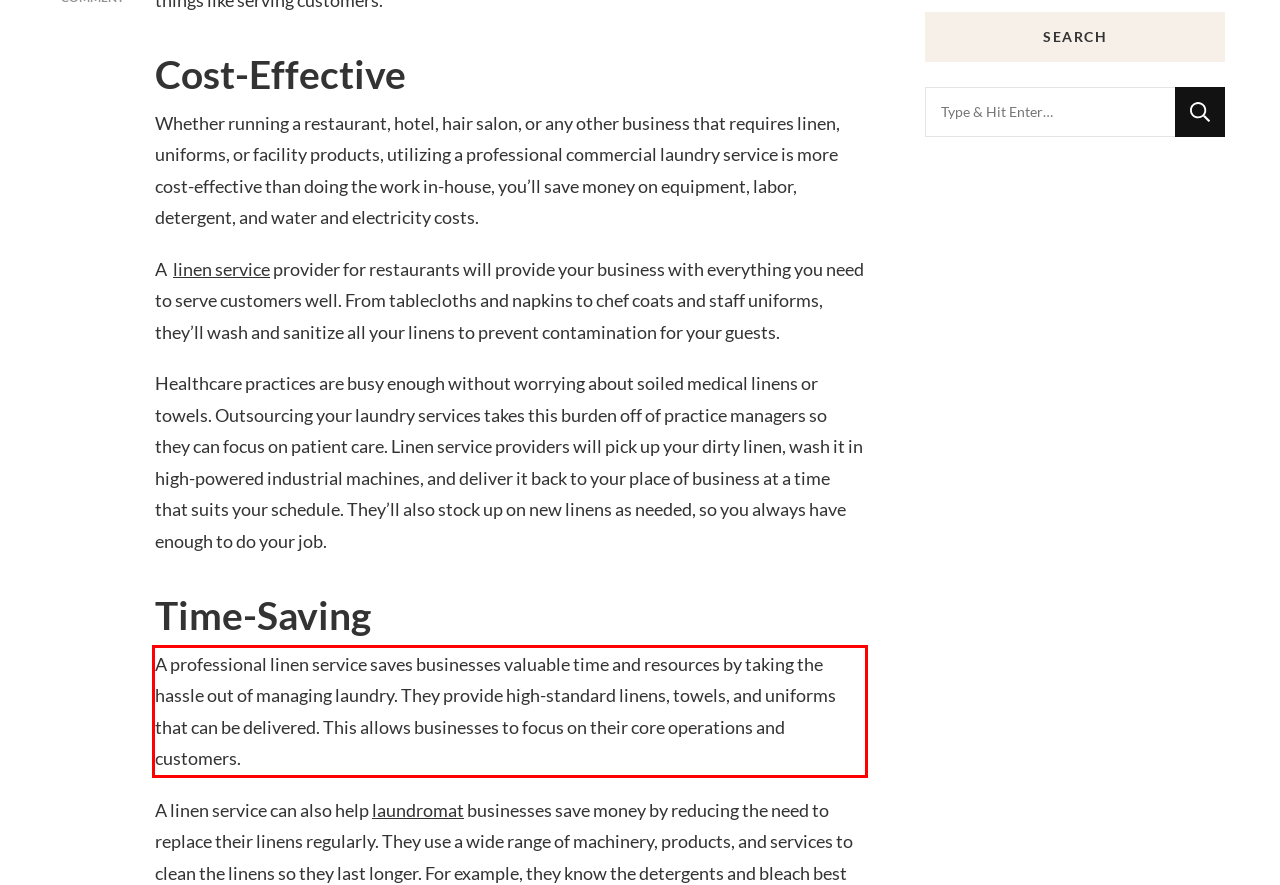Examine the screenshot of the webpage, locate the red bounding box, and perform OCR to extract the text contained within it.

A professional linen service saves businesses valuable time and resources by taking the hassle out of managing laundry. They provide high-standard linens, towels, and uniforms that can be delivered. This allows businesses to focus on their core operations and customers.